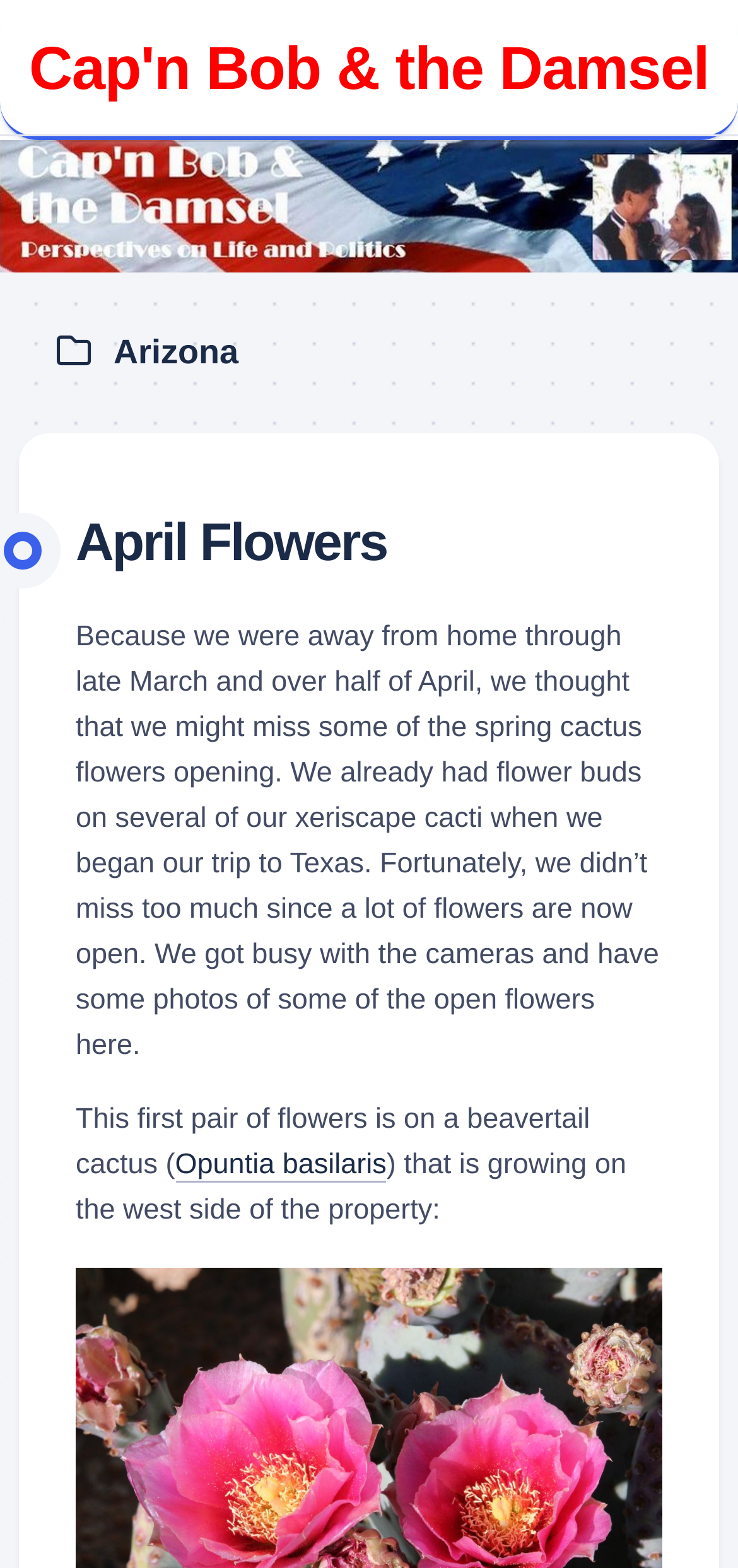Offer an in-depth caption of the entire webpage.

The webpage is about Arizona and features a blog post about spring cactus flowers. At the top, there are two identical links with the text "Cap'n Bob & the Damsel", one of which is accompanied by an image. Below these links, there is a heading that reads "Arizona" with a font icon preceding it. 

Under the "Arizona" heading, there is a subheading that reads "April Flowers". Below this subheading, there is a link with the same text "April Flowers". The main content of the webpage is a block of text that describes the authors' experience with spring cactus flowers, mentioning that they were away from home during late March and April and were worried about missing the flowers opening. The text also mentions that they took photos of the open flowers.

The text is divided into paragraphs, with the first paragraph describing their experience and the second paragraph specifically talking about a beavertail cactus (Opuntia basilaris) that is growing on the west side of their property. There is a link to "Opuntia basilaris" within the second paragraph.